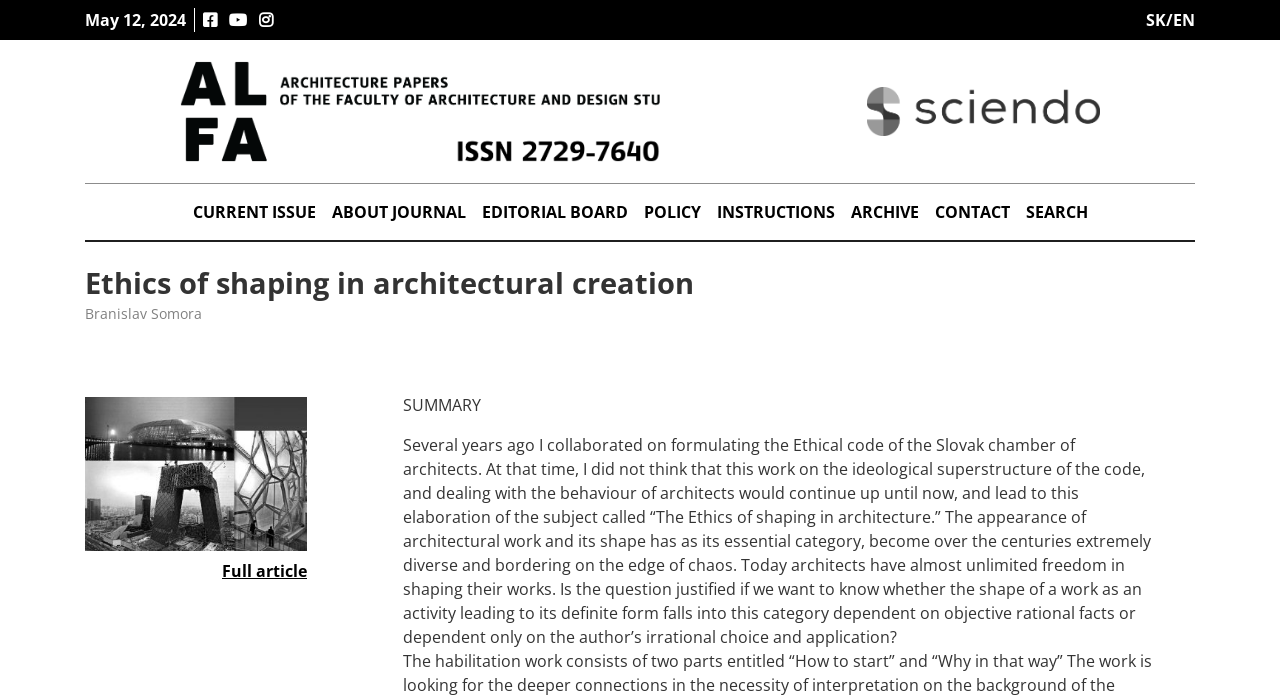Locate the bounding box of the UI element described by: "Current Issue" in the given webpage screenshot.

[0.144, 0.275, 0.253, 0.332]